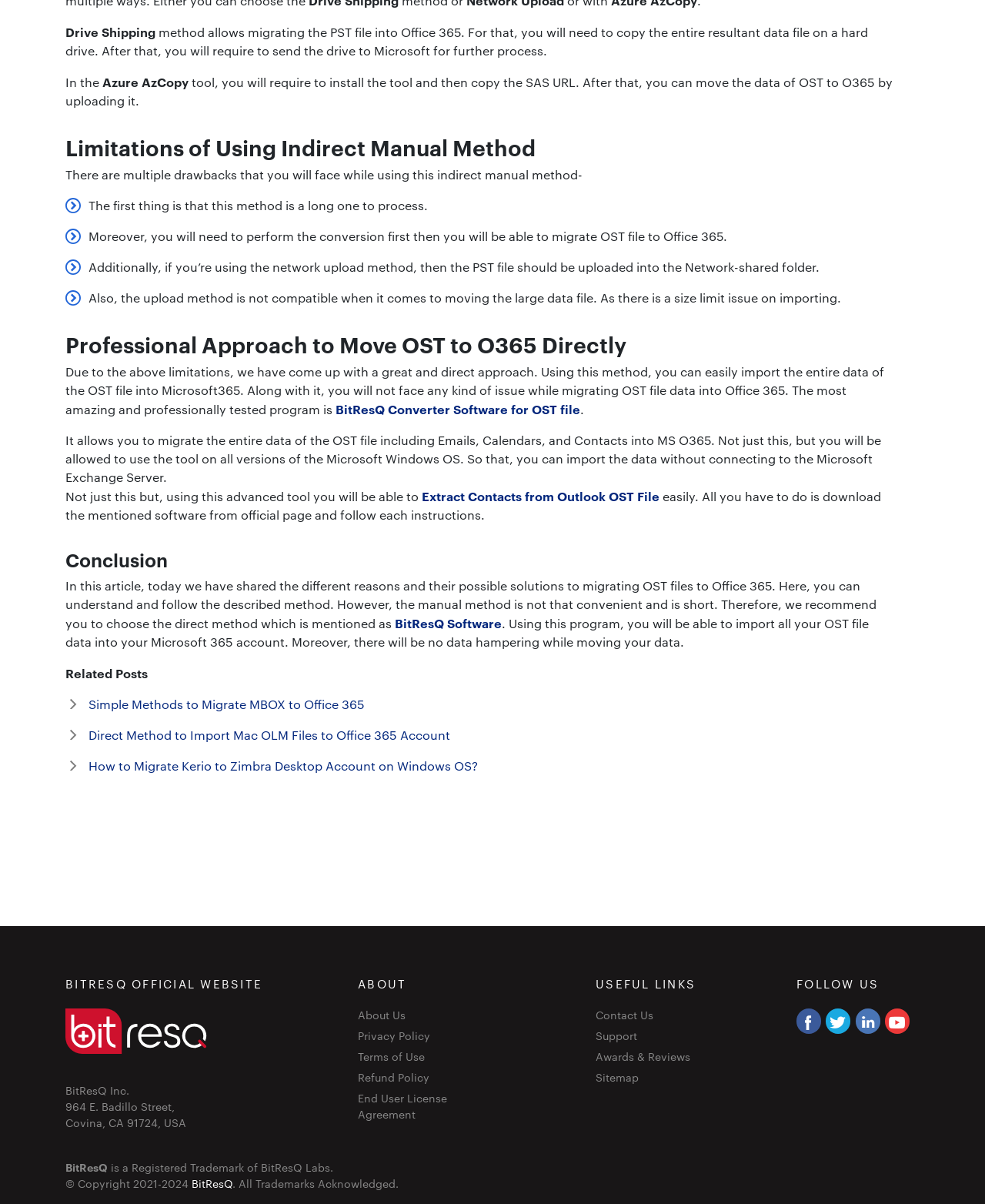Give a one-word or one-phrase response to the question: 
What is the method to migrate OST file into Office 365?

Drive Shipping